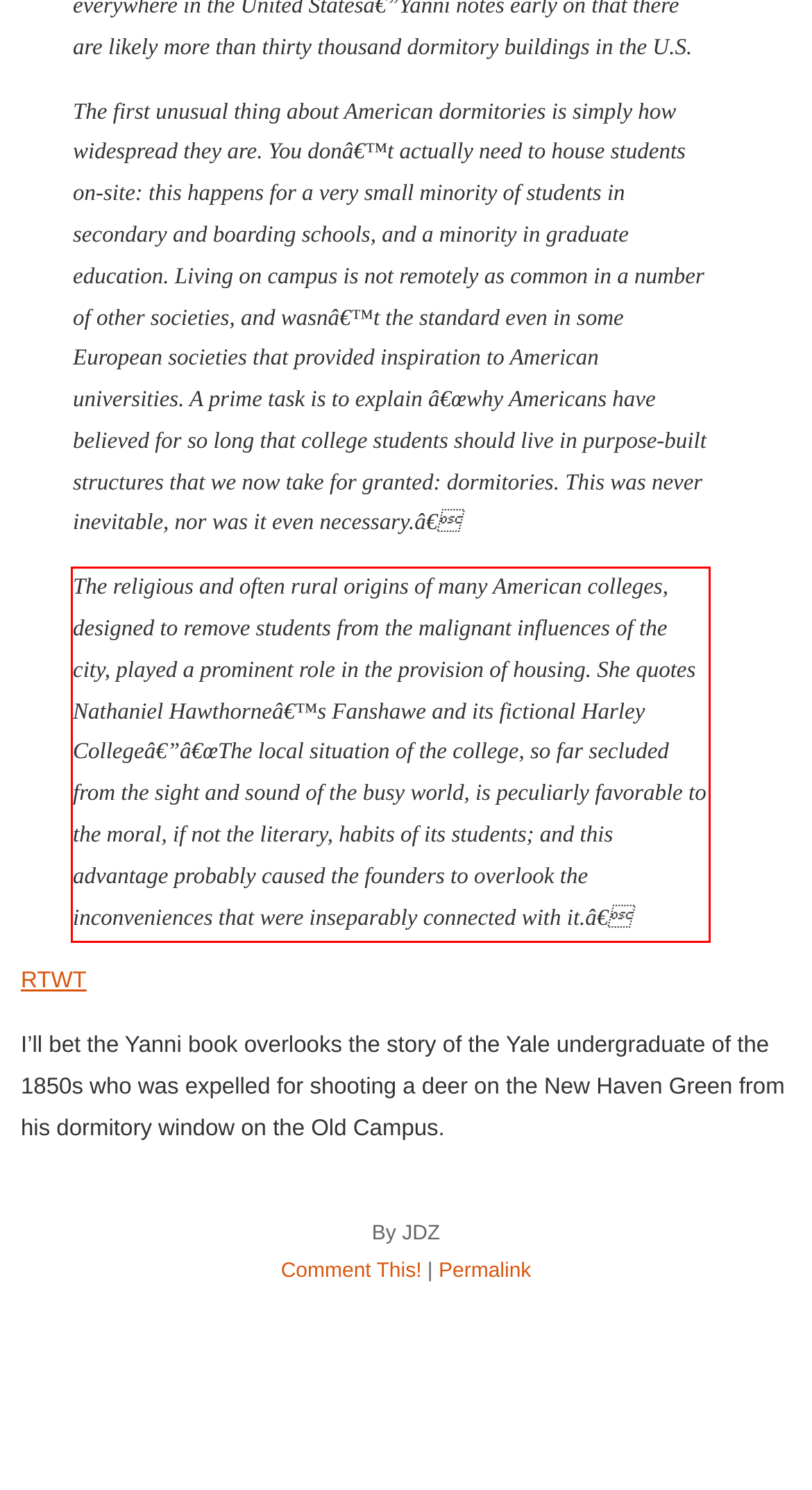Analyze the screenshot of a webpage where a red rectangle is bounding a UI element. Extract and generate the text content within this red bounding box.

The religious and often rural origins of many American colleges, designed to remove students from the malignant influences of the city, played a prominent role in the provision of housing. She quotes Nathaniel Hawthorneâ€™s Fanshawe and its fictional Harley Collegeâ€”â€œThe local situation of the college, so far secluded from the sight and sound of the busy world, is peculiarly favorable to the moral, if not the literary, habits of its students; and this advantage probably caused the founders to overlook the inconveniences that were inseparably connected with it.â€